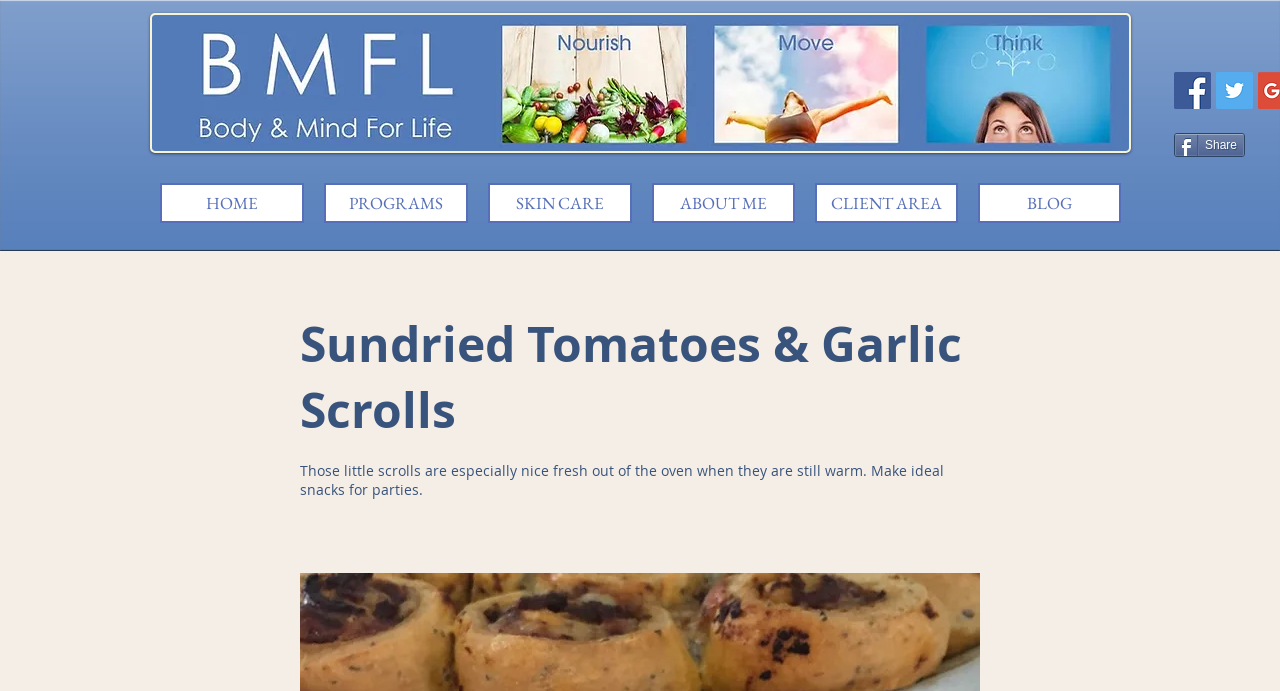Please locate the bounding box coordinates of the element that should be clicked to complete the given instruction: "Click the Share button".

[0.917, 0.192, 0.973, 0.227]